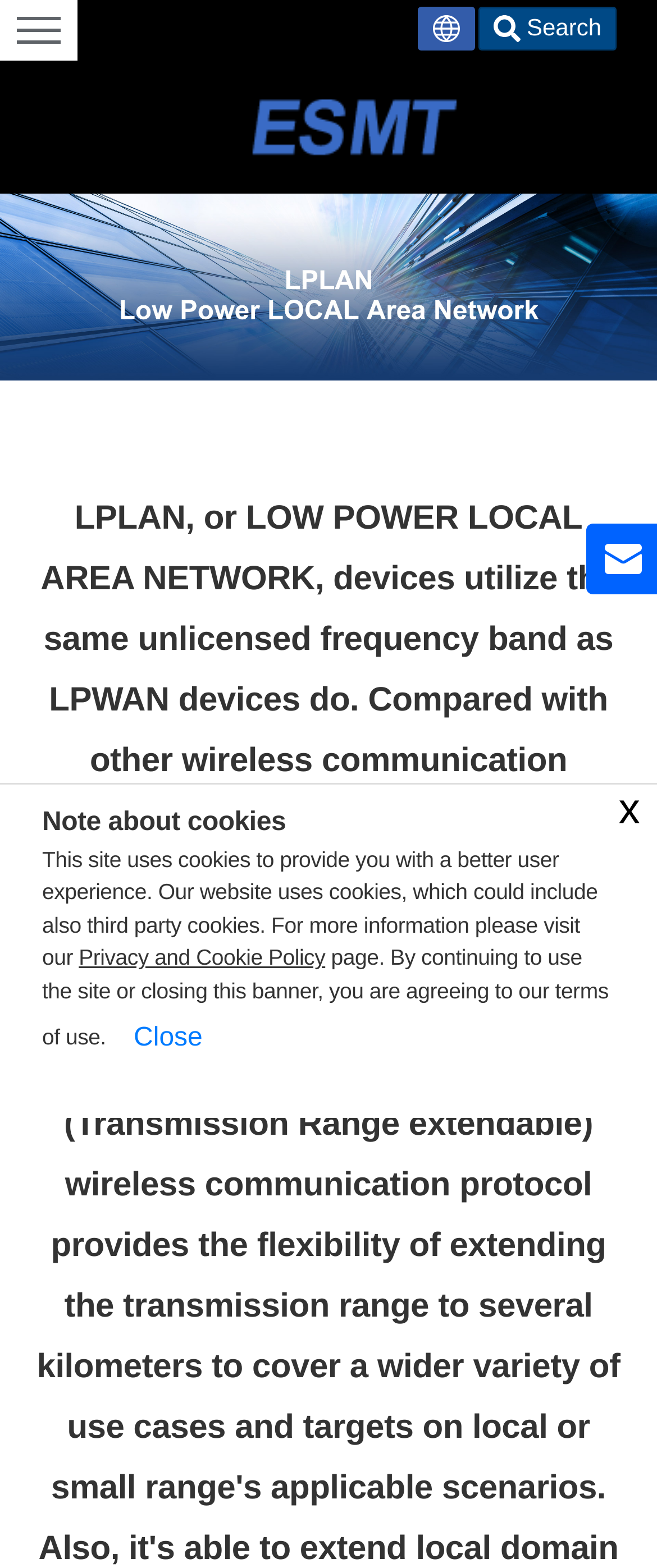Select the bounding box coordinates of the element I need to click to carry out the following instruction: "Toggle the menu".

[0.0, 0.0, 0.118, 0.039]